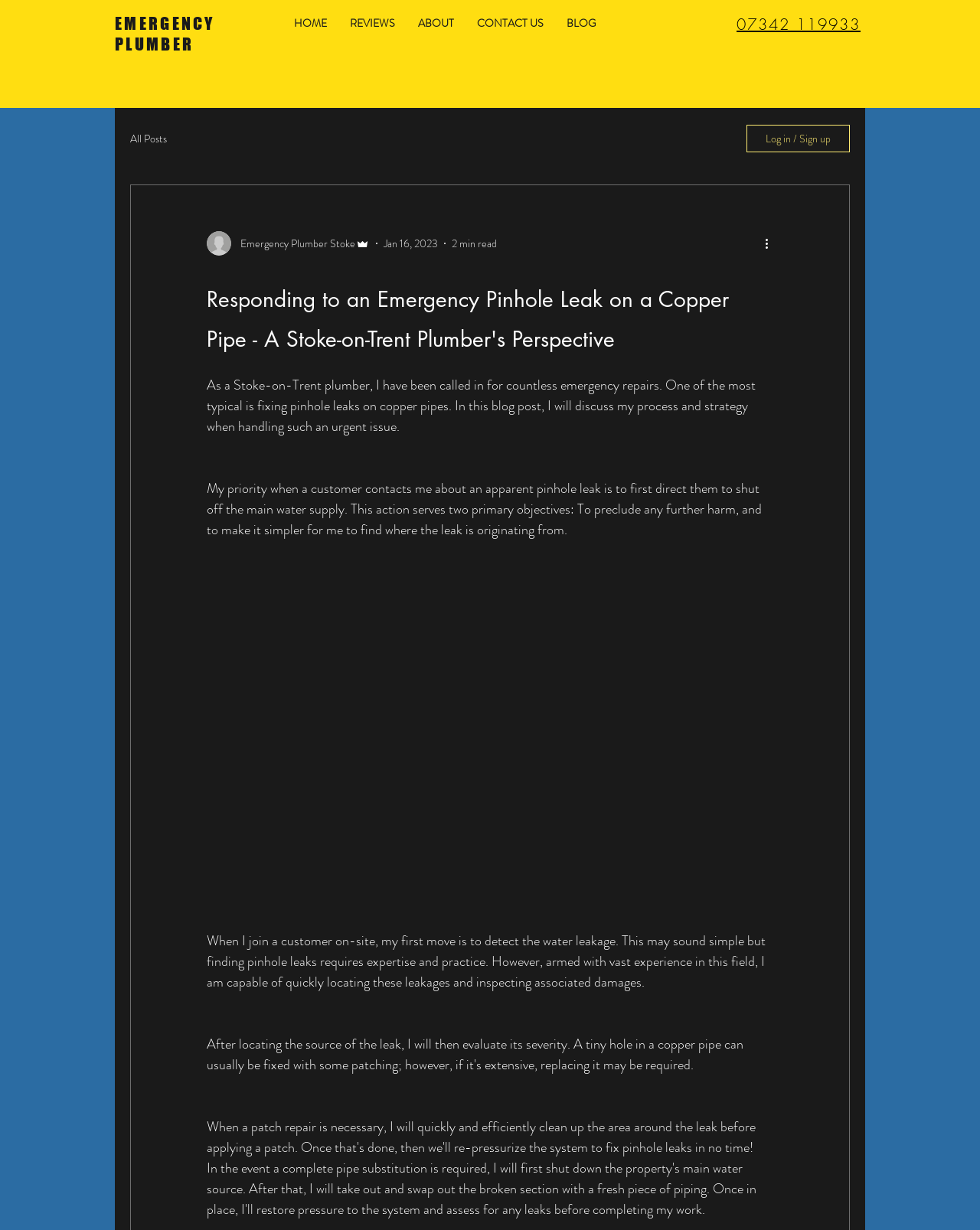Determine the bounding box coordinates for the clickable element to execute this instruction: "Click the 'More actions' button". Provide the coordinates as four float numbers between 0 and 1, i.e., [left, top, right, bottom].

[0.778, 0.19, 0.797, 0.205]